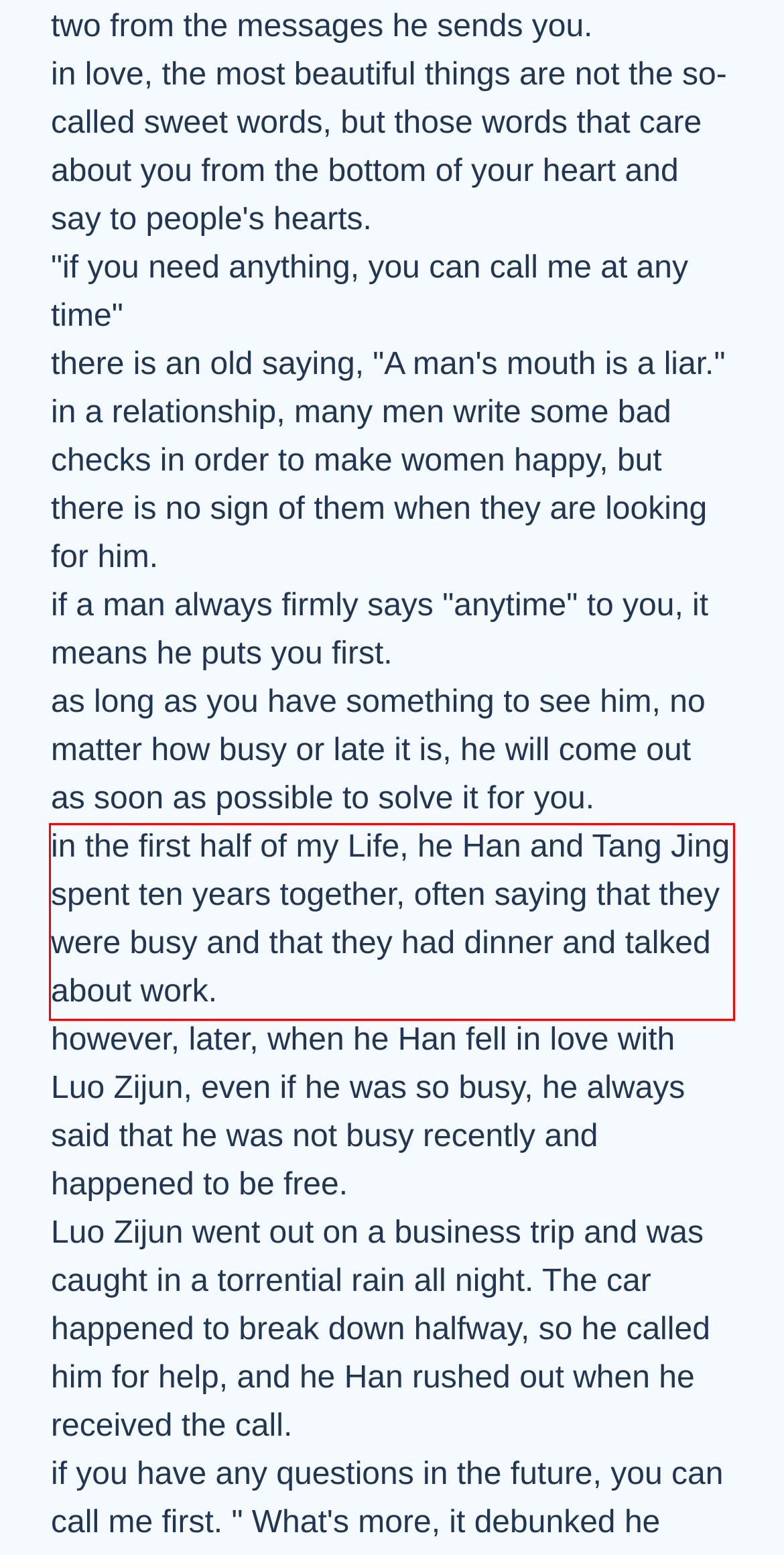Look at the webpage screenshot and recognize the text inside the red bounding box.

in the first half of my Life, he Han and Tang Jing spent ten years together, often saying that they were busy and that they had dinner and talked about work.